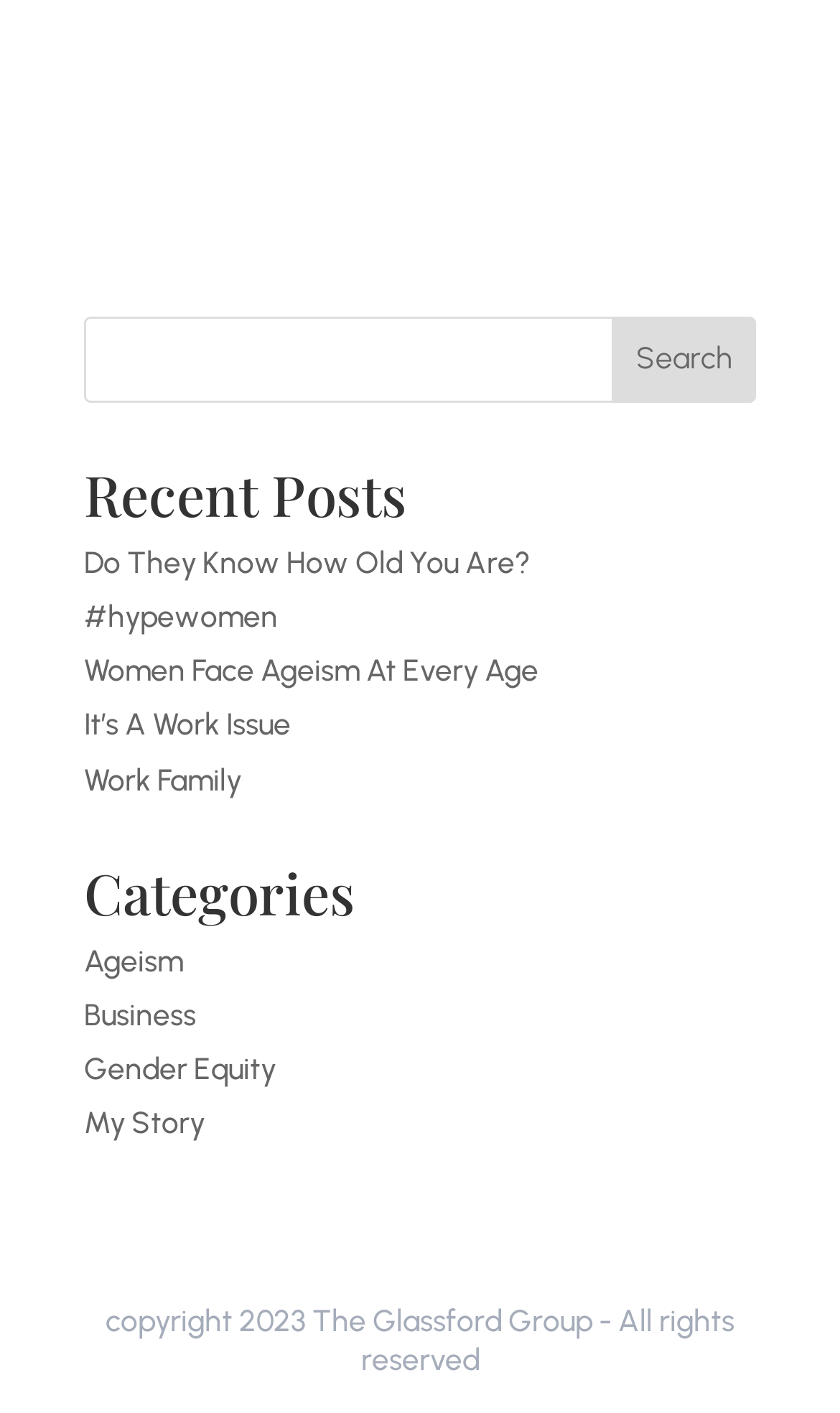What is the purpose of the search box?
Answer the question with just one word or phrase using the image.

To search posts